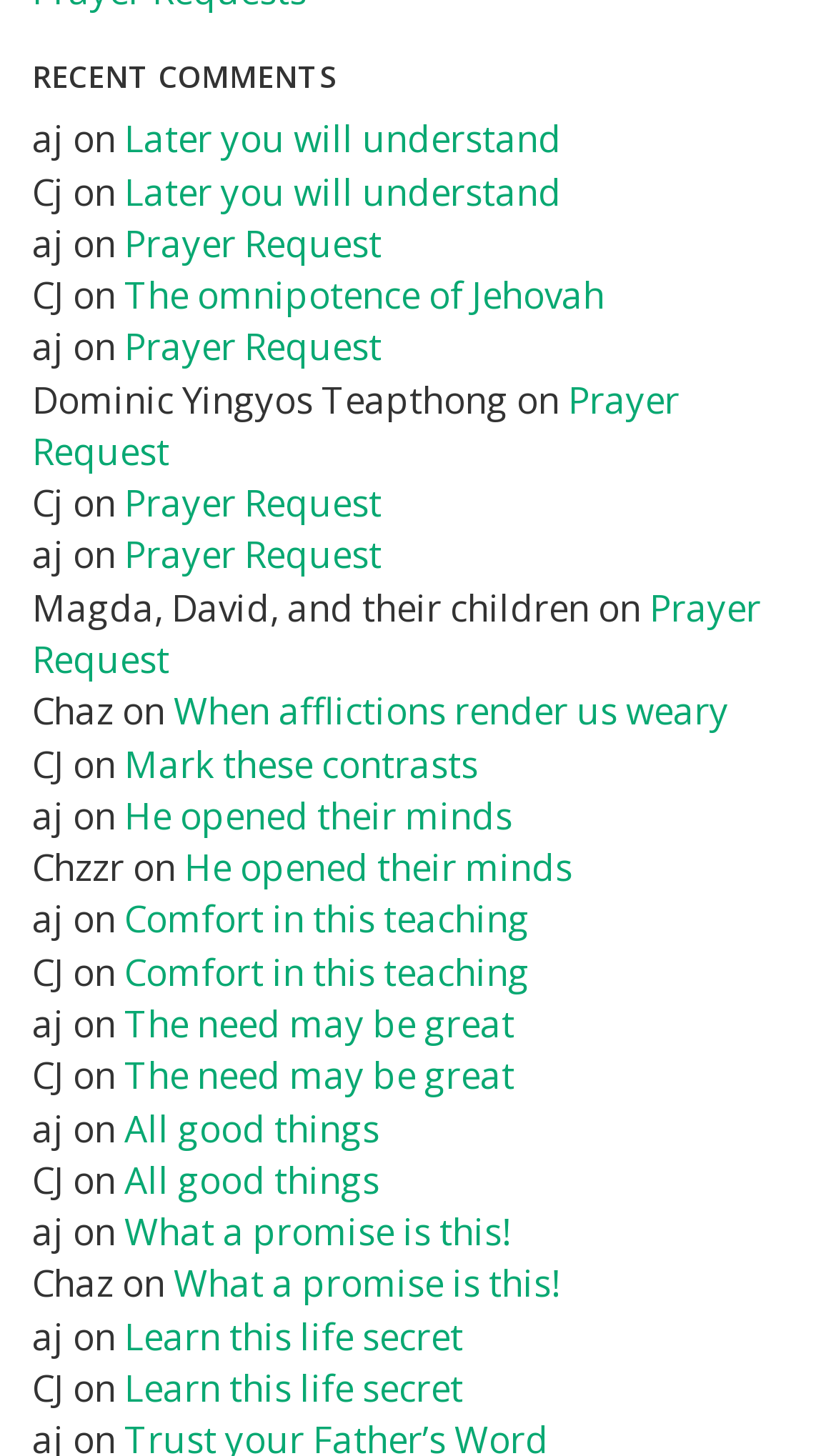How many usernames are mentioned on the webpage?
Refer to the image and provide a one-word or short phrase answer.

At least 5